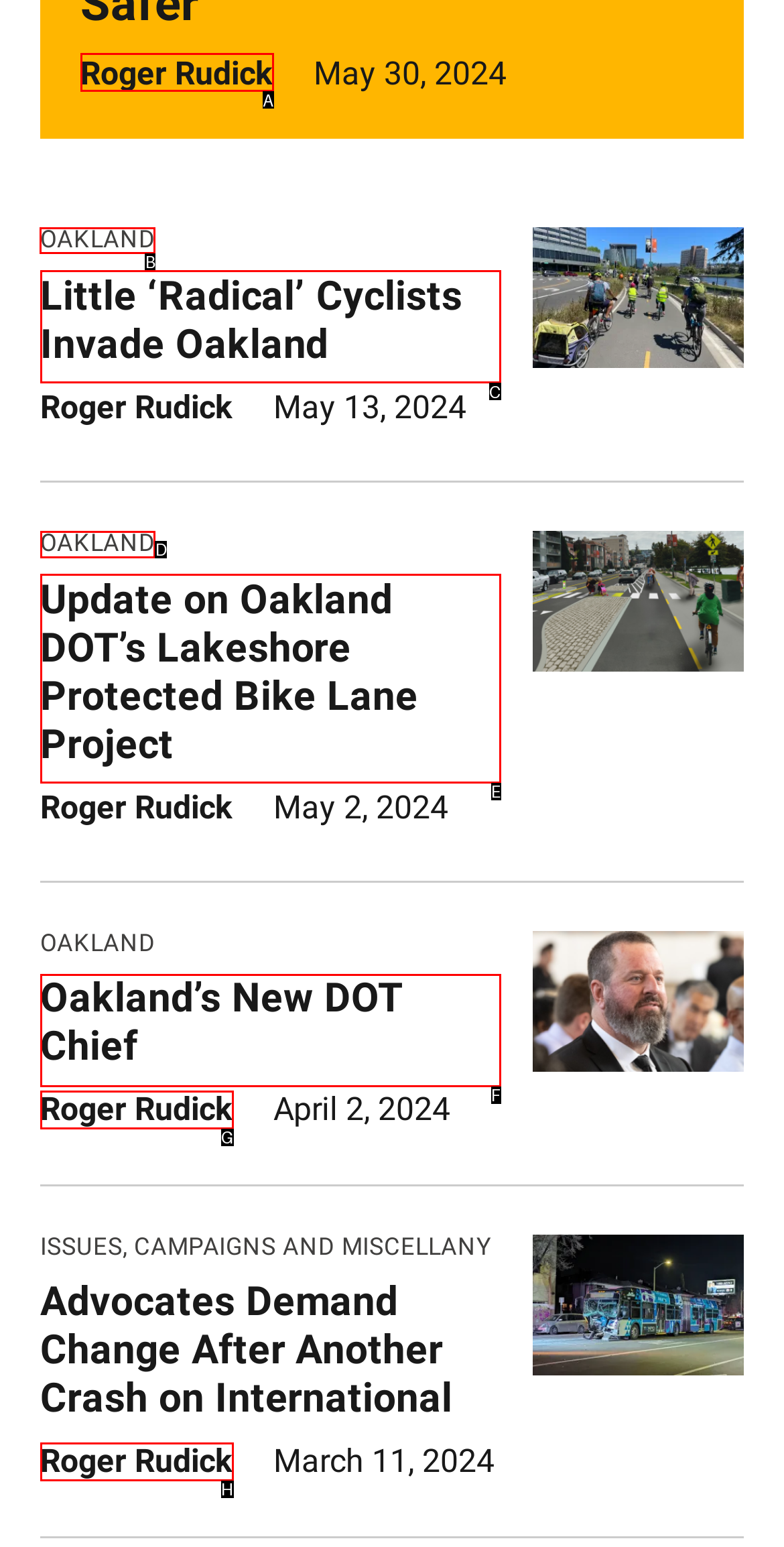Given the task: read the article about Oakland, indicate which boxed UI element should be clicked. Provide your answer using the letter associated with the correct choice.

B